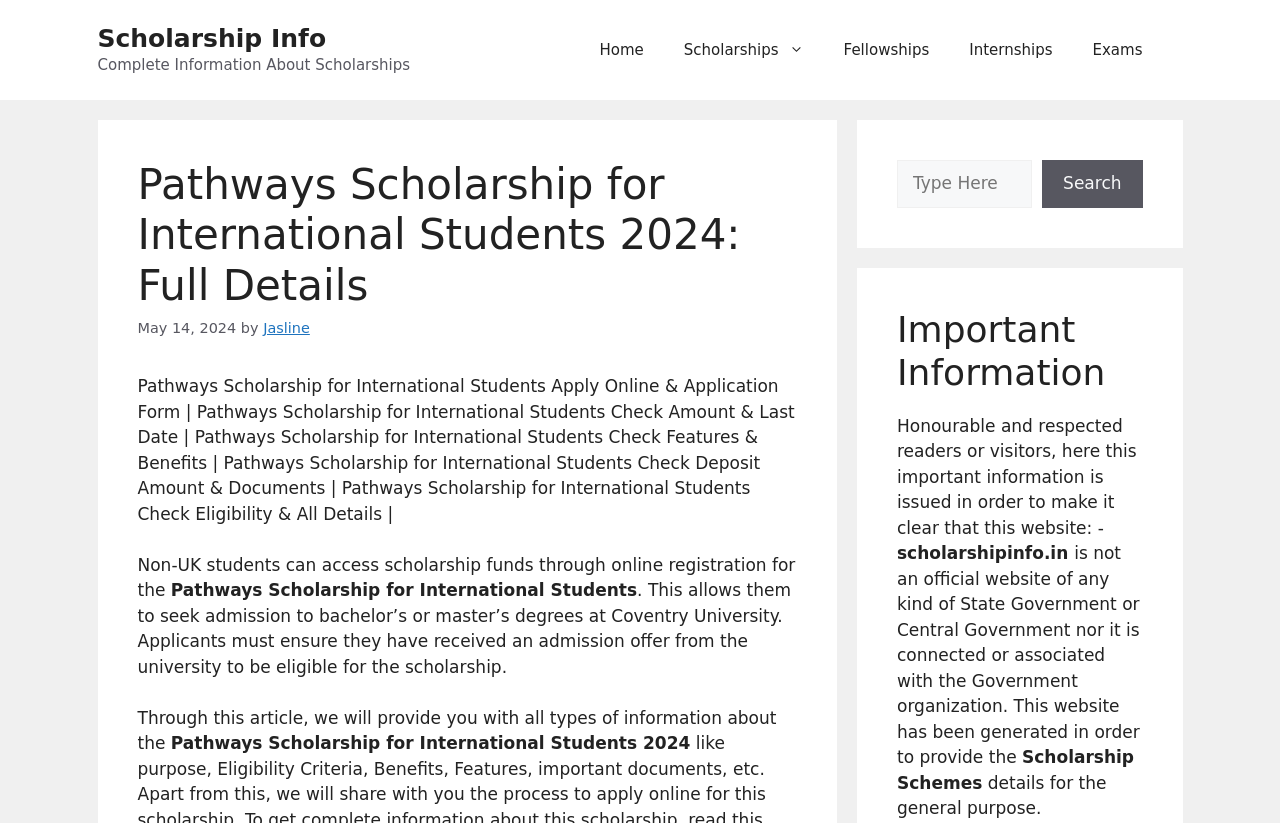Please identify the bounding box coordinates of the clickable area that will fulfill the following instruction: "Search for a keyword". The coordinates should be in the format of four float numbers between 0 and 1, i.e., [left, top, right, bottom].

[0.701, 0.194, 0.893, 0.252]